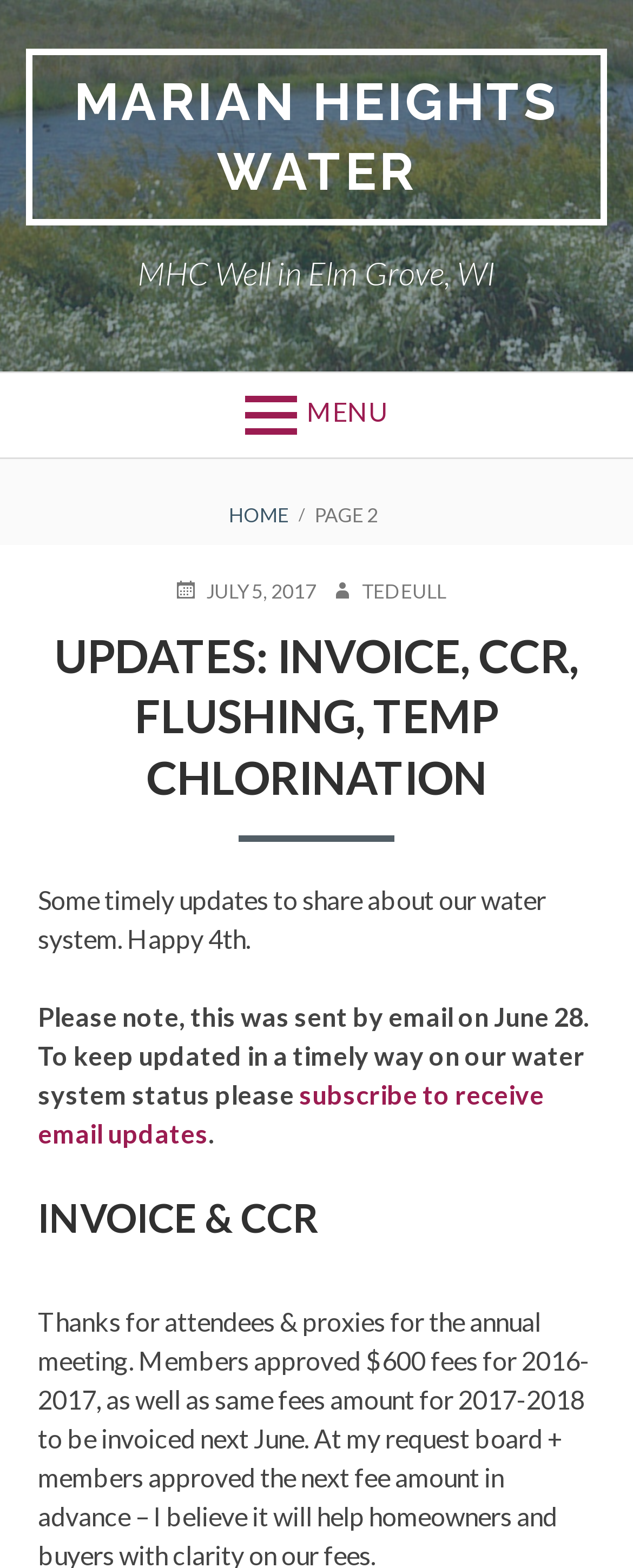Respond with a single word or short phrase to the following question: 
Who is the author of the post?

Ted Eull